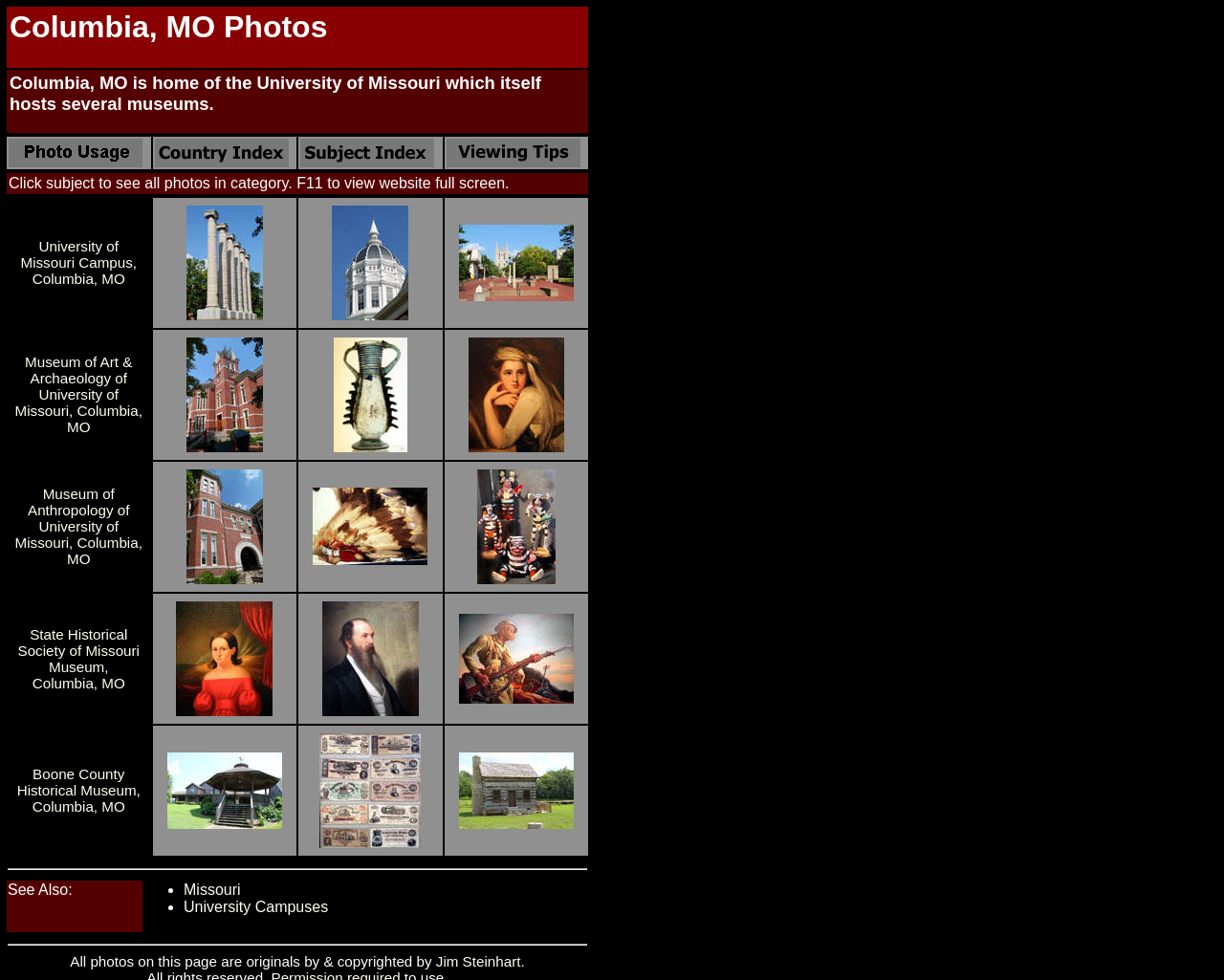Please determine the bounding box coordinates of the section I need to click to accomplish this instruction: "Explore Museum of Art & Archaeology of University of Missouri".

[0.012, 0.361, 0.116, 0.444]